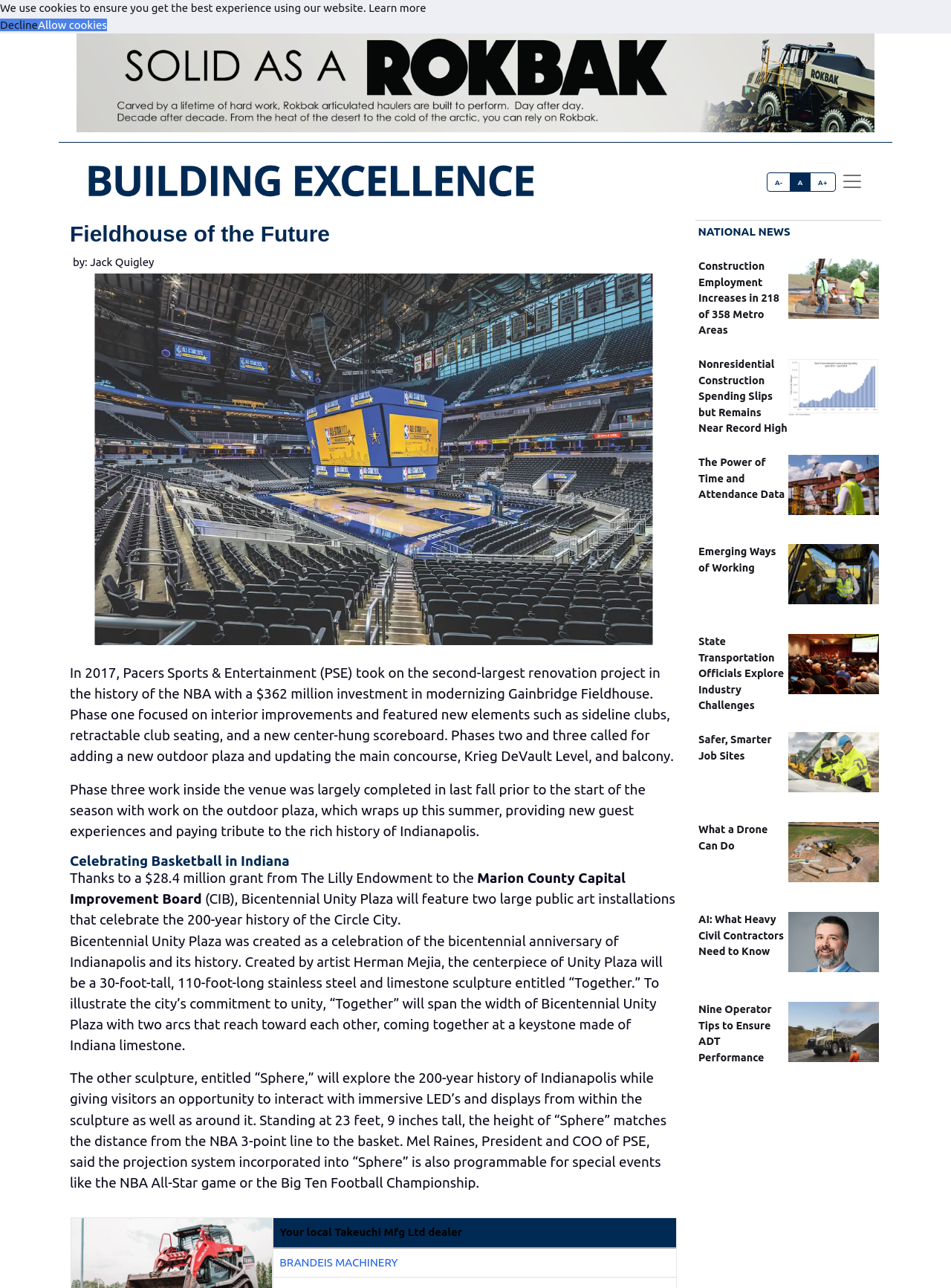Look at the image and write a detailed answer to the question: 
What is the name of the company that provided the photo for the article 'Construction Employment Increases in 218 of 358 Metro Areas'?

The answer can be found in the image element with the text 'Photo courtesy of James Kim Photography + PC Construction'